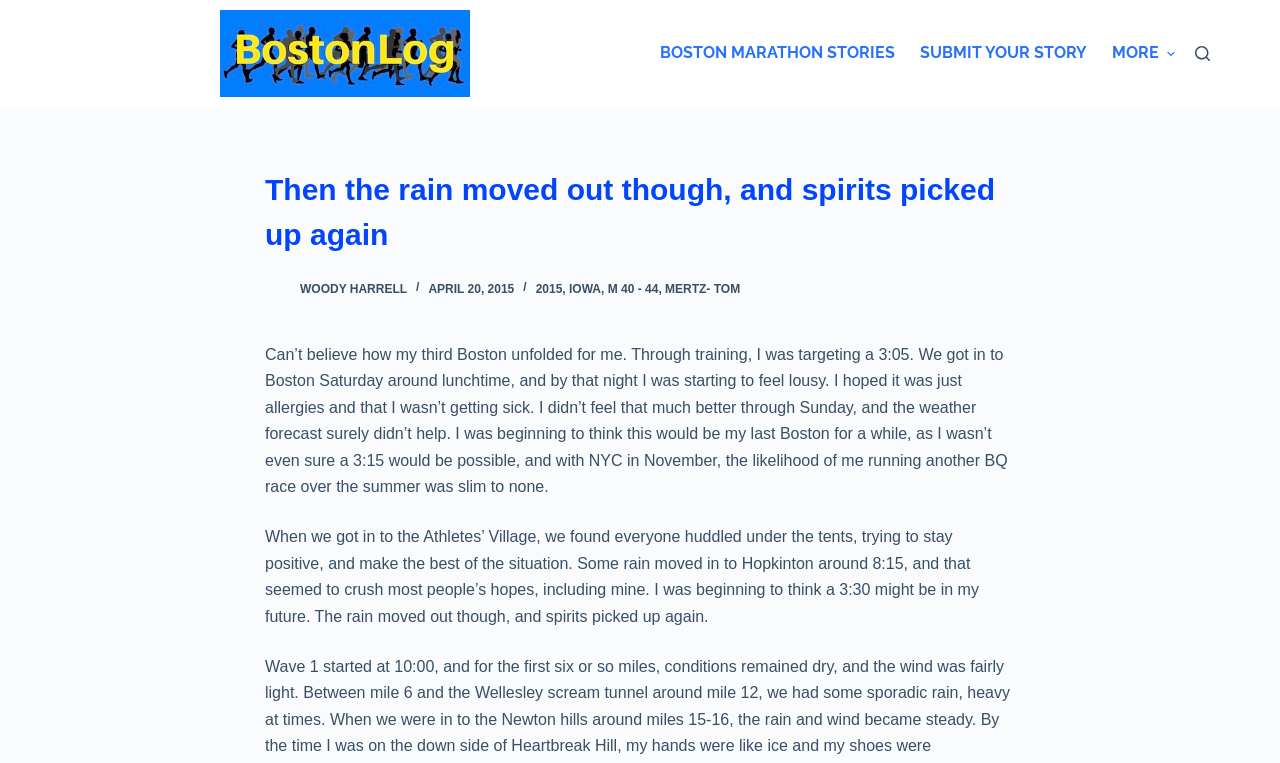Give a one-word or short phrase answer to this question: 
What is the text of the first link on the webpage?

Skip to content